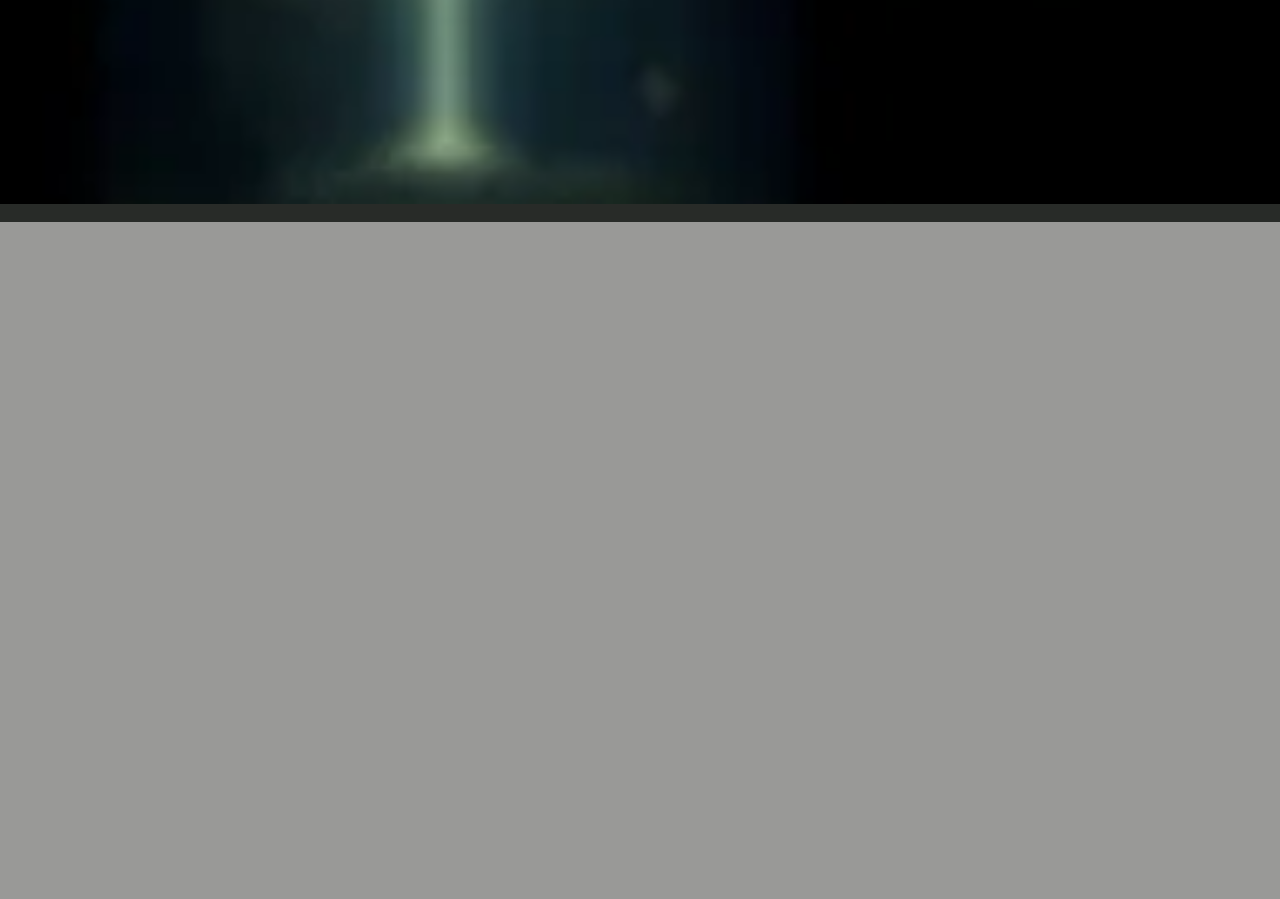Who is the film director mentioned?
Please use the visual content to give a single word or phrase answer.

Alex Proyas